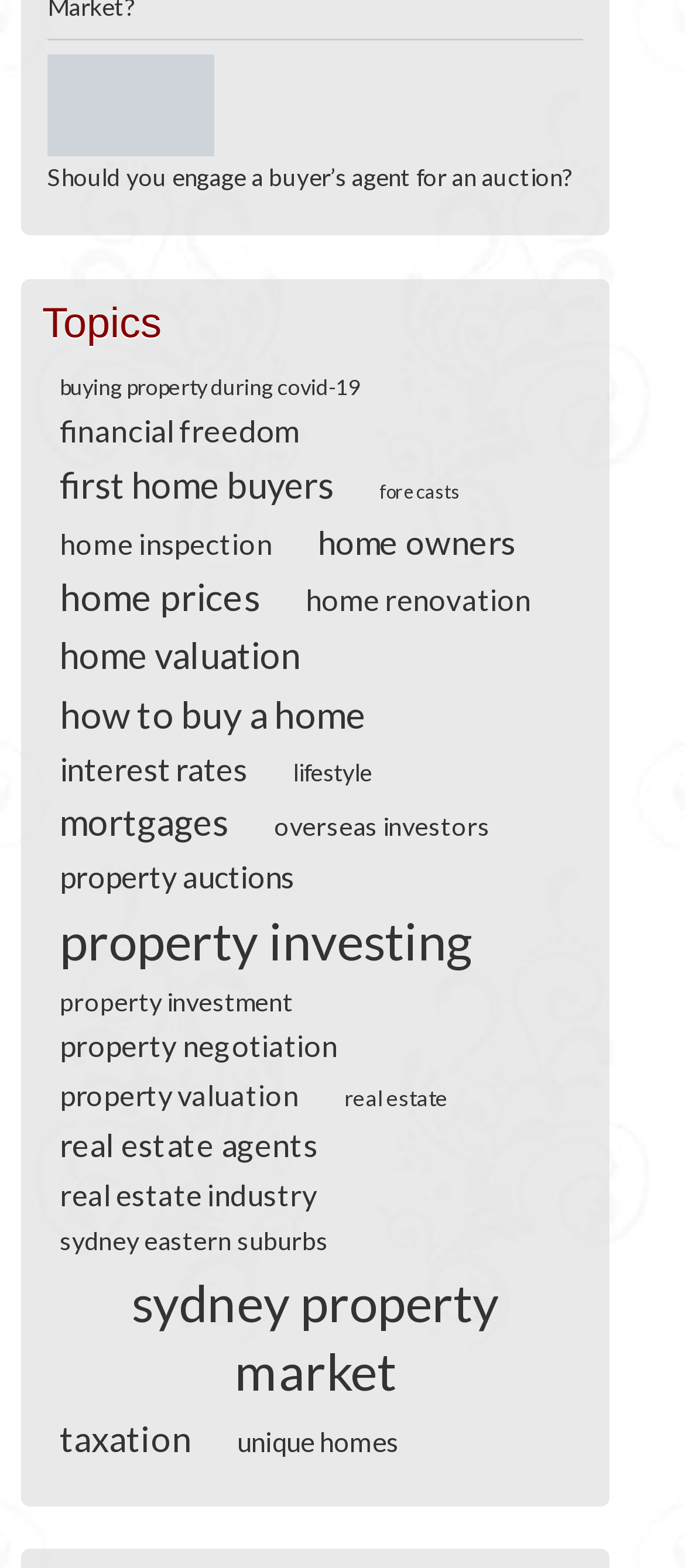How many categories are there on the webpage?
Could you please answer the question thoroughly and with as much detail as possible?

There are 24 links on the webpage, each representing a category, such as 'buying property during COVID-19', 'financial freedom', 'first home buyers', and so on.